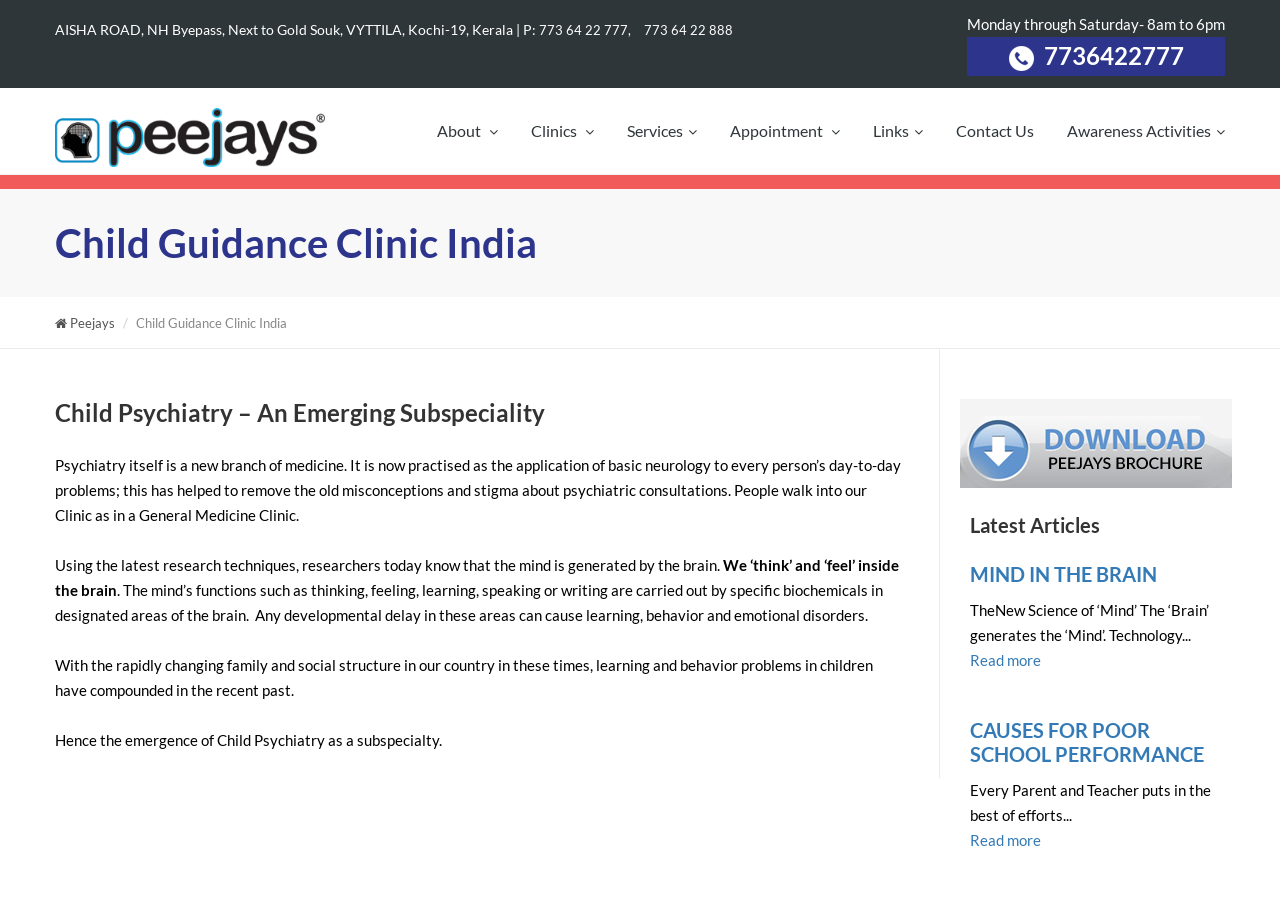Summarize the webpage with intricate details.

The webpage is about Peejays Policlinic & Child Guidance Clinic, a psychiatrist clinic with locations in Kochi, Kerala, India, and Sharjah, United Arab Emirates. 

At the top of the page, there is an address and two phone numbers, "AISHA ROAD, NH Byepass, Next to Gold Souk, VYTTILA, Kochi-19, Kerala" and "773 64 22 777" and "773 64 22 888", respectively. Below the address, there is a note about the clinic's operating hours, "Monday through Saturday- 8am to 6pm". 

On the left side of the page, there is a menu with links to different sections of the website, including "About", "Clinics", "Services", "Appointment", "Links", "Contact Us", and "Awareness Activities". 

The main content of the page is divided into two sections. The first section has a heading "Child Guidance Clinic India" and a link to "Peejays". Below this, there is a paragraph discussing child psychiatry as an emerging subspecialty, followed by several paragraphs explaining the relationship between the brain and the mind, and how this relates to learning and behavior problems in children. 

The second section has a heading "Latest Articles" and features two articles, "MIND IN THE BRAIN" and "CAUSES FOR POOR SCHOOL PERFORMANCE", each with a brief summary and a "Read more" link. There are also several images scattered throughout the page, including a logo and icons for the menu links.